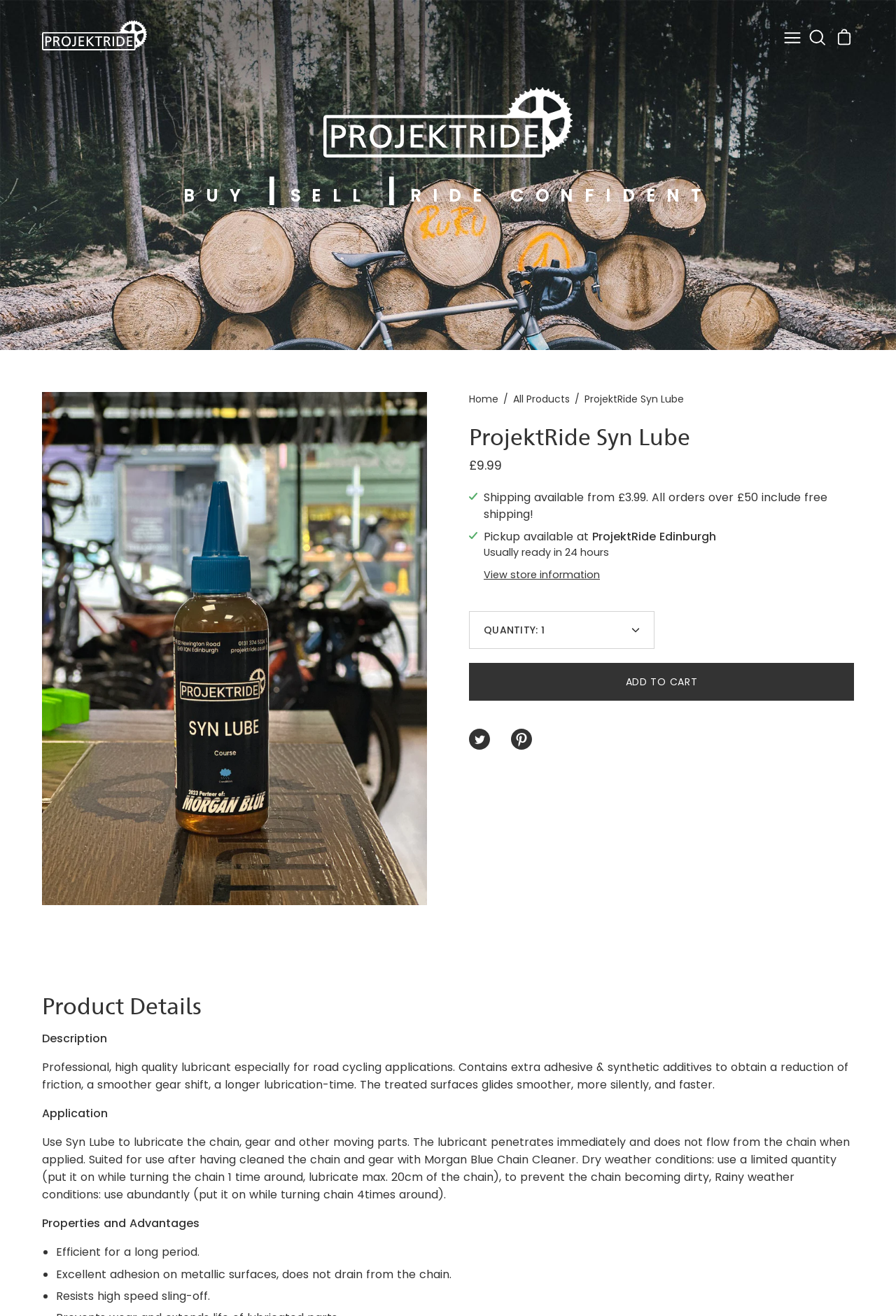Where is the pickup location for orders?
Answer the question with just one word or phrase using the image.

ProjektRide Edinburgh